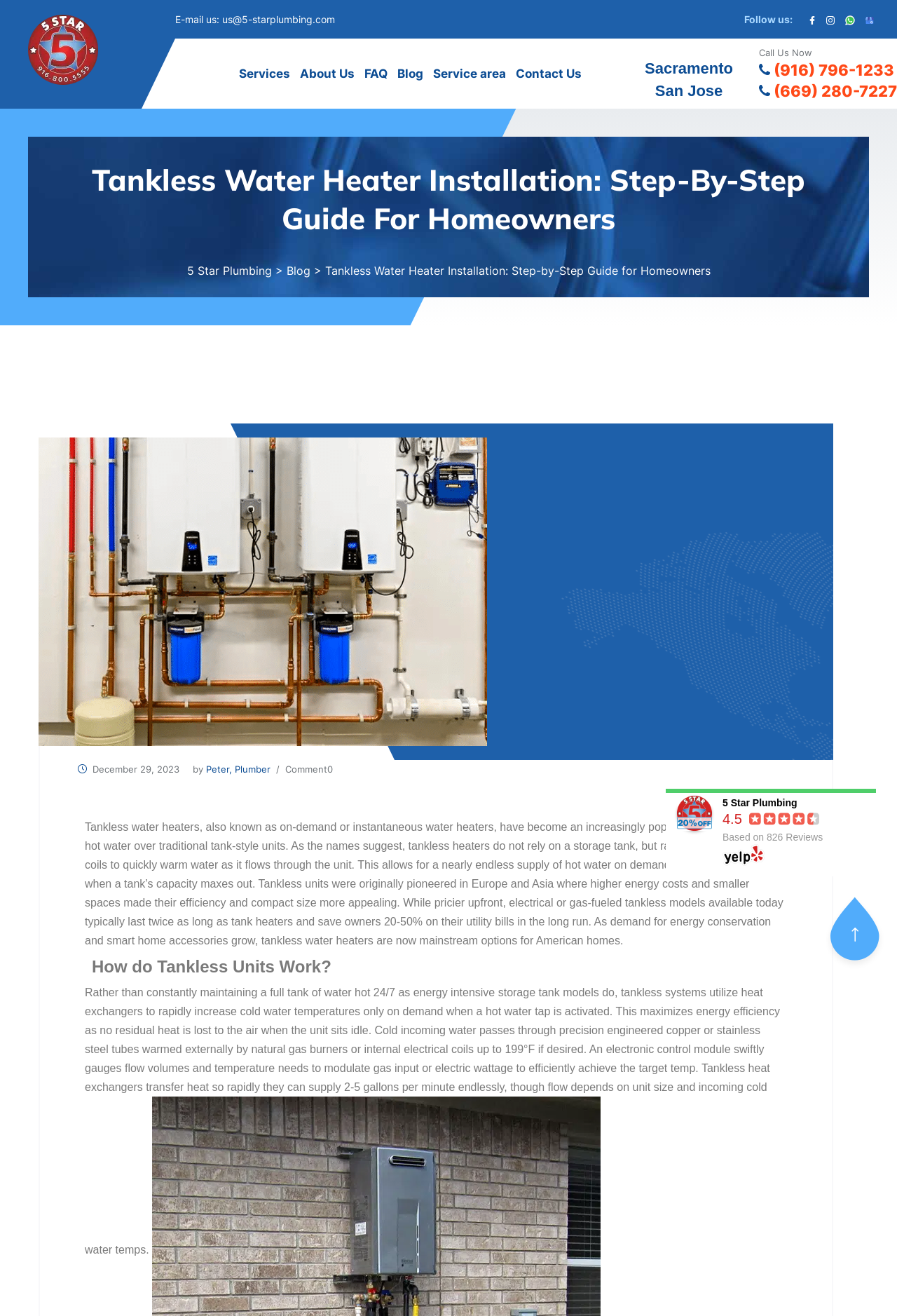Please determine the headline of the webpage and provide its content.

Tankless Water Heater Installation: Step-By-Step Guide For Homeowners